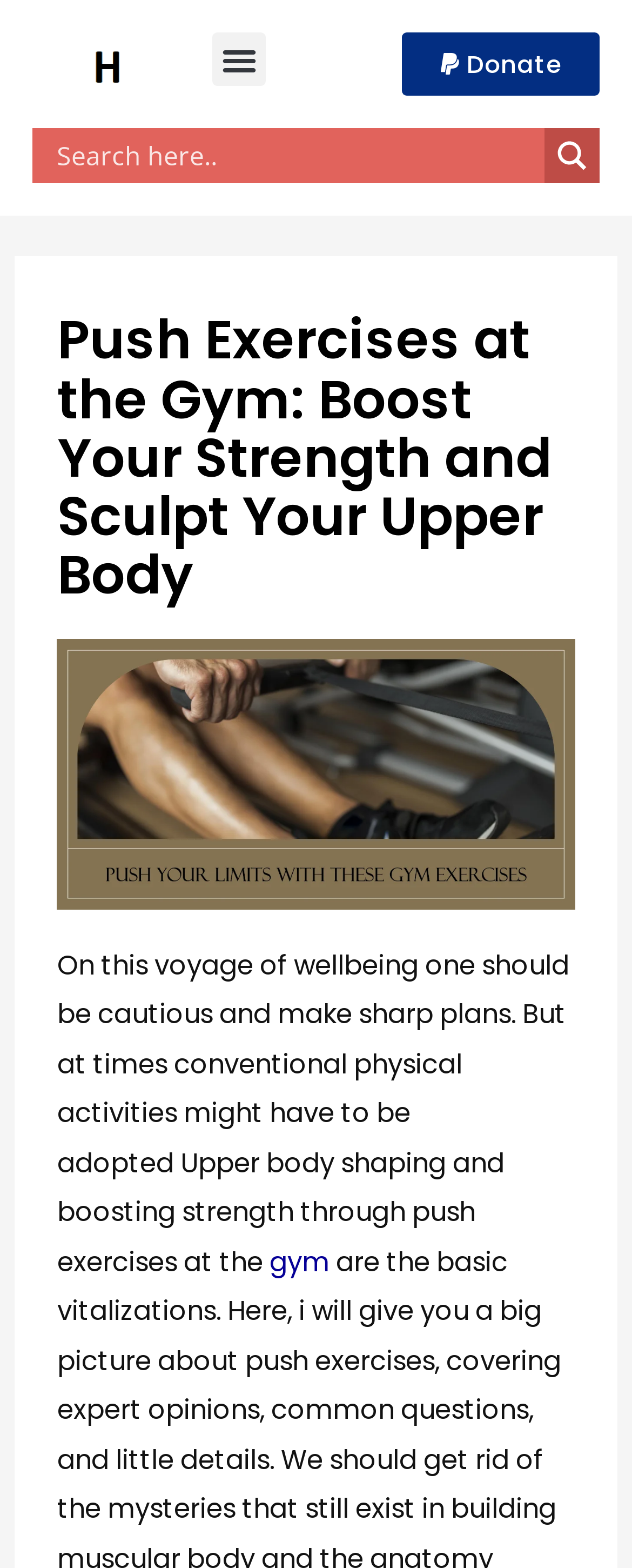Provide a thorough description of the webpage's content and layout.

The webpage is about push exercises at the gym, focusing on building muscle and strength. At the top left, there is a link to "usfitnes.com" accompanied by a small image. On the top right, there are three buttons: "Donate", "Menu Toggle", and a search button with a magnifier icon. The search form is located below the buttons, spanning across the page.

The main content starts with a heading that reads "Push Exercises at the Gym: Boost Your Strength and Sculpt Your Upper Body". Below the heading, there is a large image related to push exercises at the gym. The image takes up most of the width of the page.

The text content begins below the image, with a paragraph discussing the importance of caution and planning in one's fitness journey. The text is divided into several sections, with the first section talking about the benefits of push exercises for upper body shaping and strength boosting. There is a link to "gym" within the text. The subsequent sections provide more information about push exercises, covering expert opinions, common questions, and details.

Overall, the webpage is well-structured, with a clear hierarchy of elements and a focus on providing informative content about push exercises at the gym.